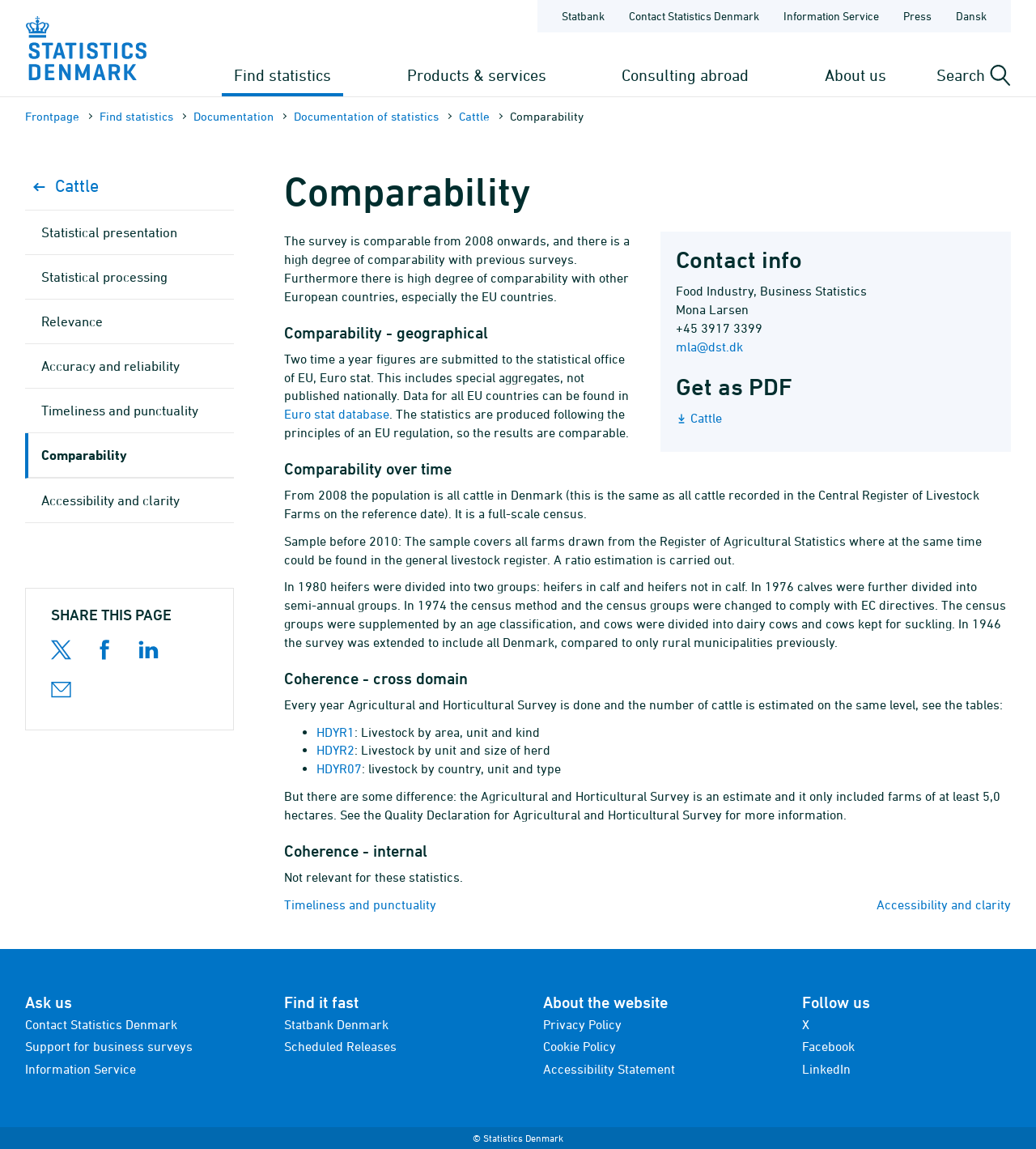Based on the image, provide a detailed and complete answer to the question: 
What is the purpose of the 'Share this page' section?

The 'Share this page' section is a feature on the webpage that allows users to share the webpage on various social media platforms or via email. This can be inferred from the labels on the buttons, such as 'Share on X' and 'Send link'.